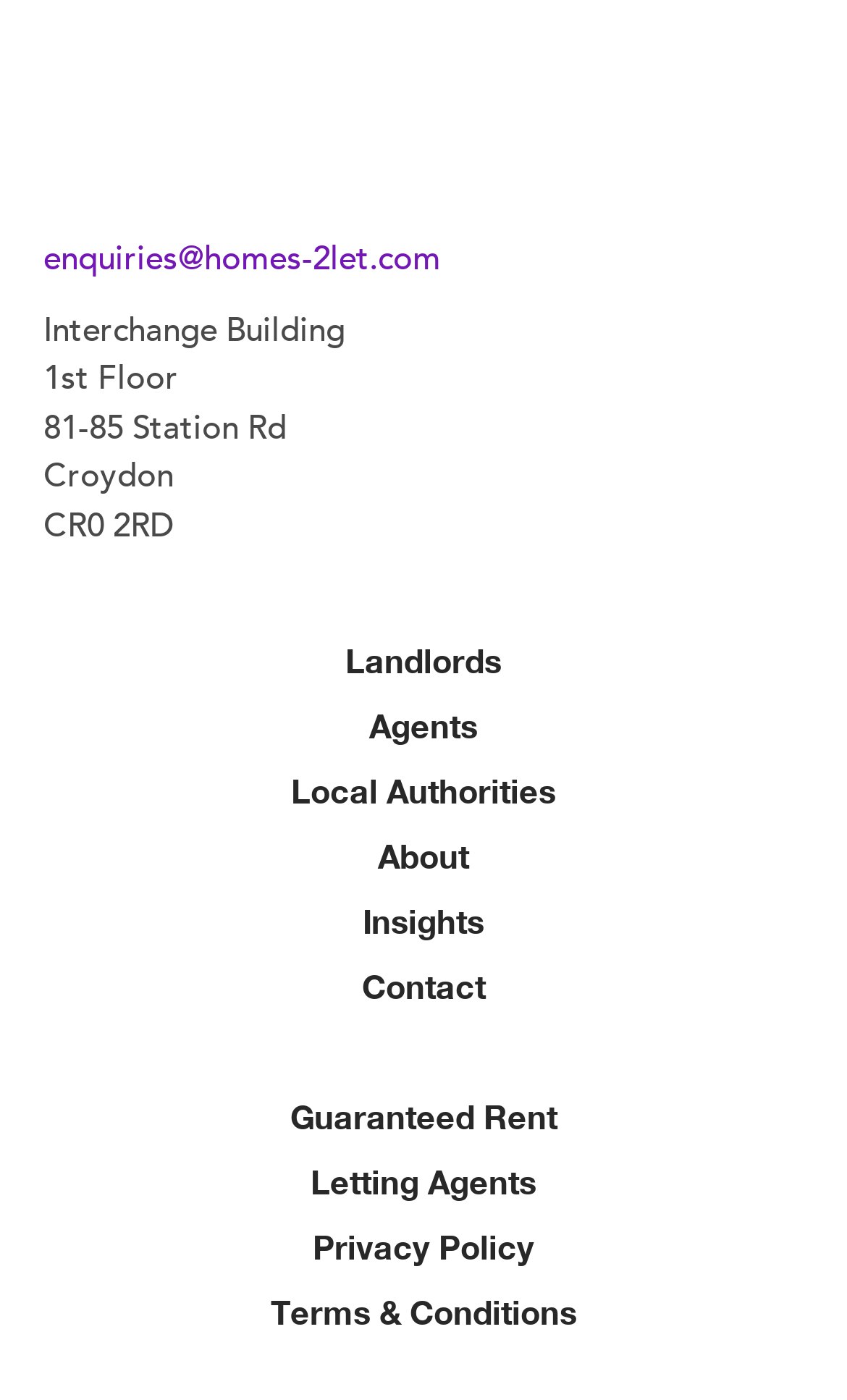Please locate the bounding box coordinates of the element that needs to be clicked to achieve the following instruction: "Get insights about the company". The coordinates should be four float numbers between 0 and 1, i.e., [left, top, right, bottom].

[0.428, 0.644, 0.572, 0.672]